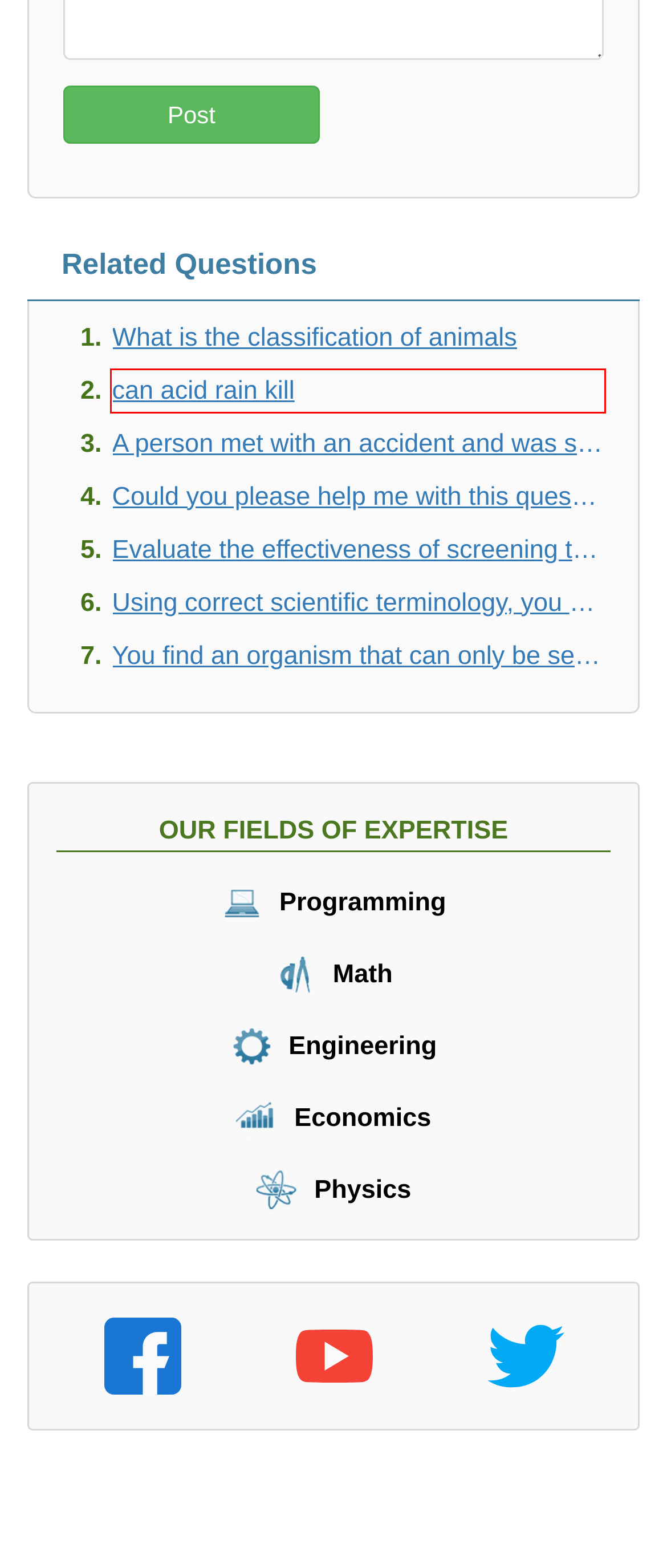After examining the screenshot of a webpage with a red bounding box, choose the most accurate webpage description that corresponds to the new page after clicking the element inside the red box. Here are the candidates:
A. Answer in Biology for noirwit talukdar  #167066
B. Answer in Biology for Christabel ajife #167516
C. Answer in Biology for EBENEZER ANNIN #167420
D. Answer in Biology for Shanaya Fernandes #166637
E. Answer in Biology for Chris #166314
F. Answer in Biology for AJAI SUNNY #166927
G. Answer in Biology for Sam #166406
H. How to Finish Assignments When You Can't

C